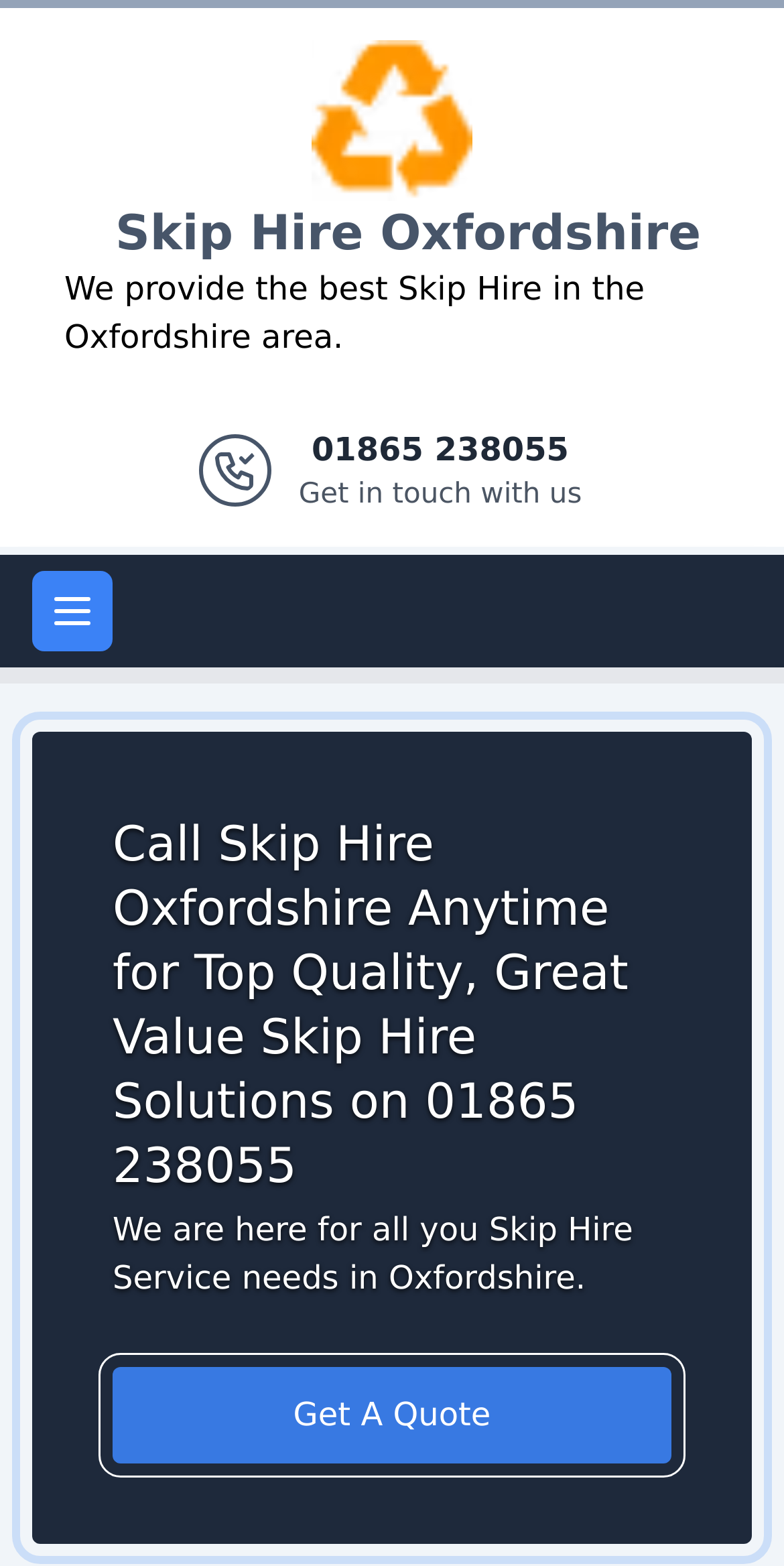Identify and provide the text content of the webpage's primary headline.

Call Skip Hire Oxfordshire Anytime for Top Quality, Great Value Skip Hire Solutions on 01865 238055